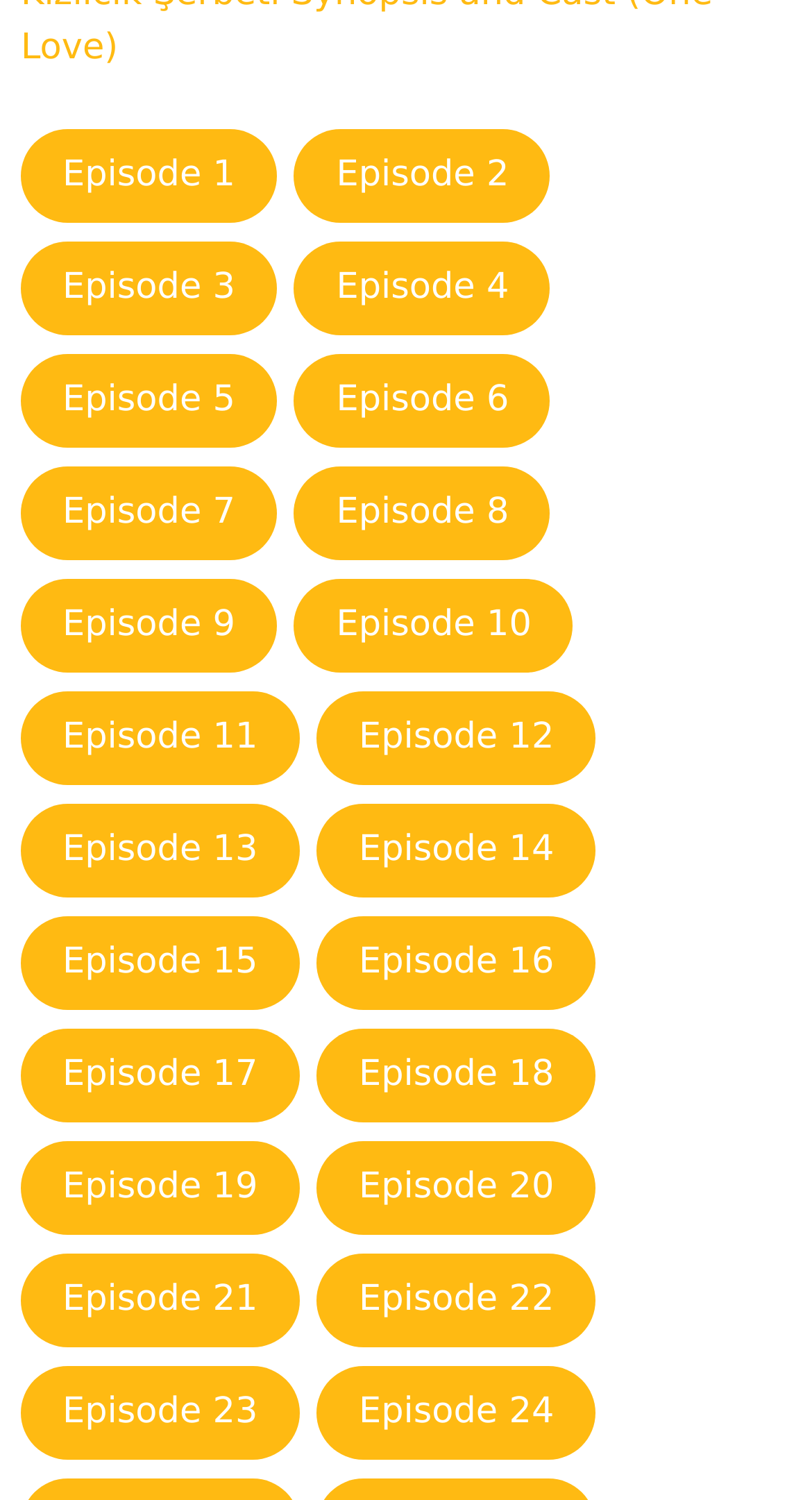How many episodes are available?
Please answer the question as detailed as possible based on the image.

I counted the number of links on the webpage, and there are 24 links labeled as 'Episode 1' to 'Episode 24', indicating that there are 24 episodes available.